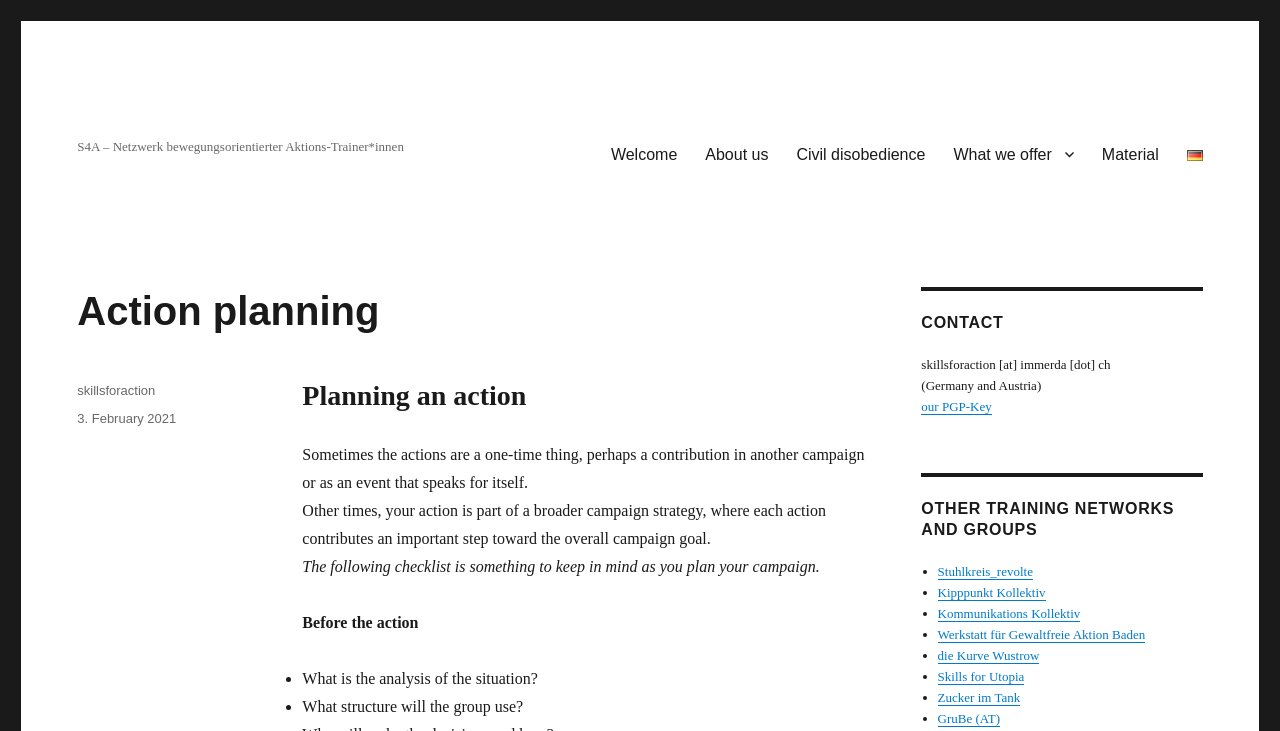Find and specify the bounding box coordinates that correspond to the clickable region for the instruction: "Click on the 'Material' link".

[0.85, 0.182, 0.916, 0.239]